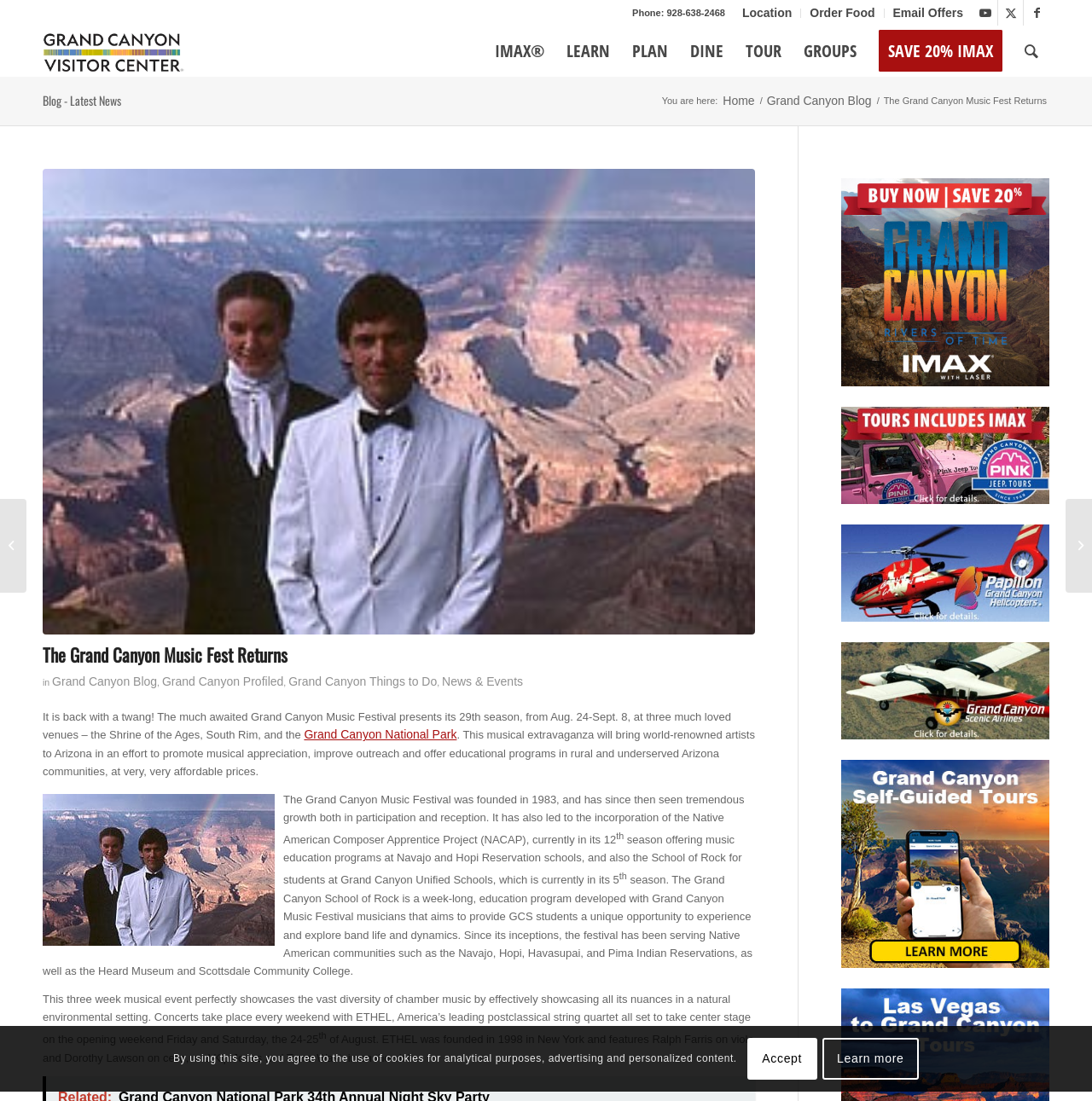Extract the top-level heading from the webpage and provide its text.

The Grand Canyon Music Fest Returns